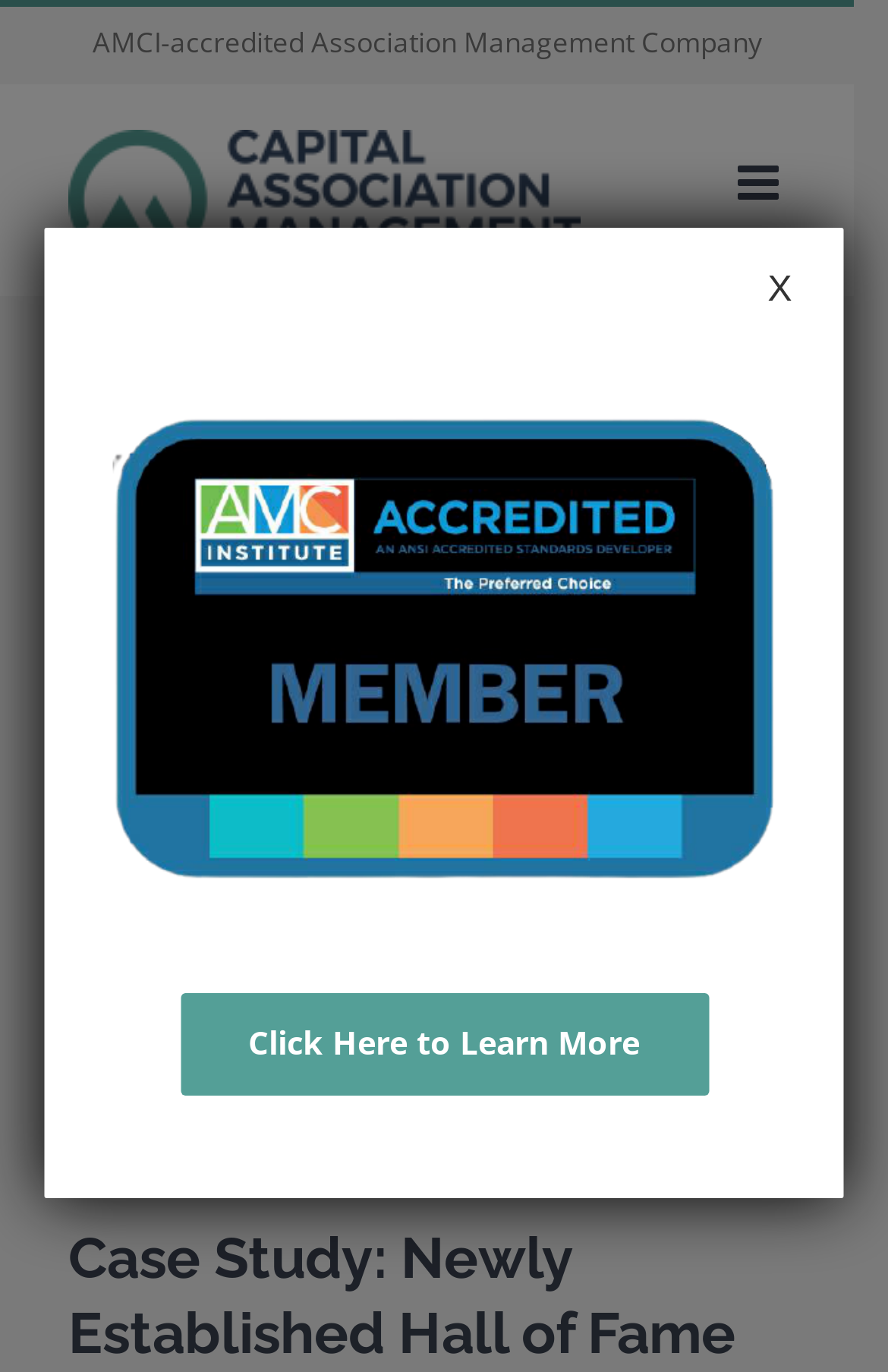What is the logo of the company?
Give a detailed and exhaustive answer to the question.

The link element 'Capital Management Logo' is accompanied by an image element with the same name, which suggests that the logo of the company is the Capital Management Logo.